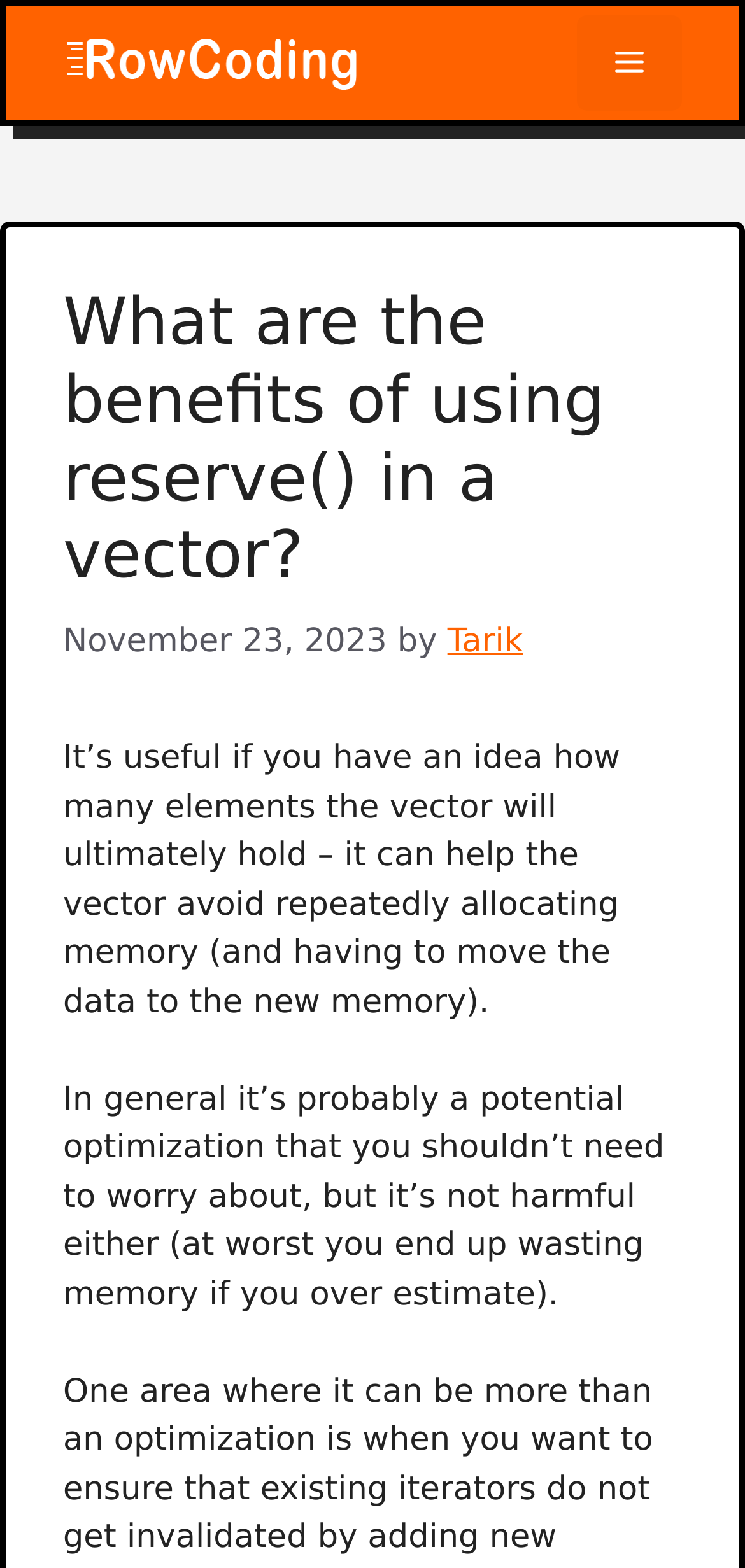When was the article published?
Using the image, give a concise answer in the form of a single word or short phrase.

November 23, 2023